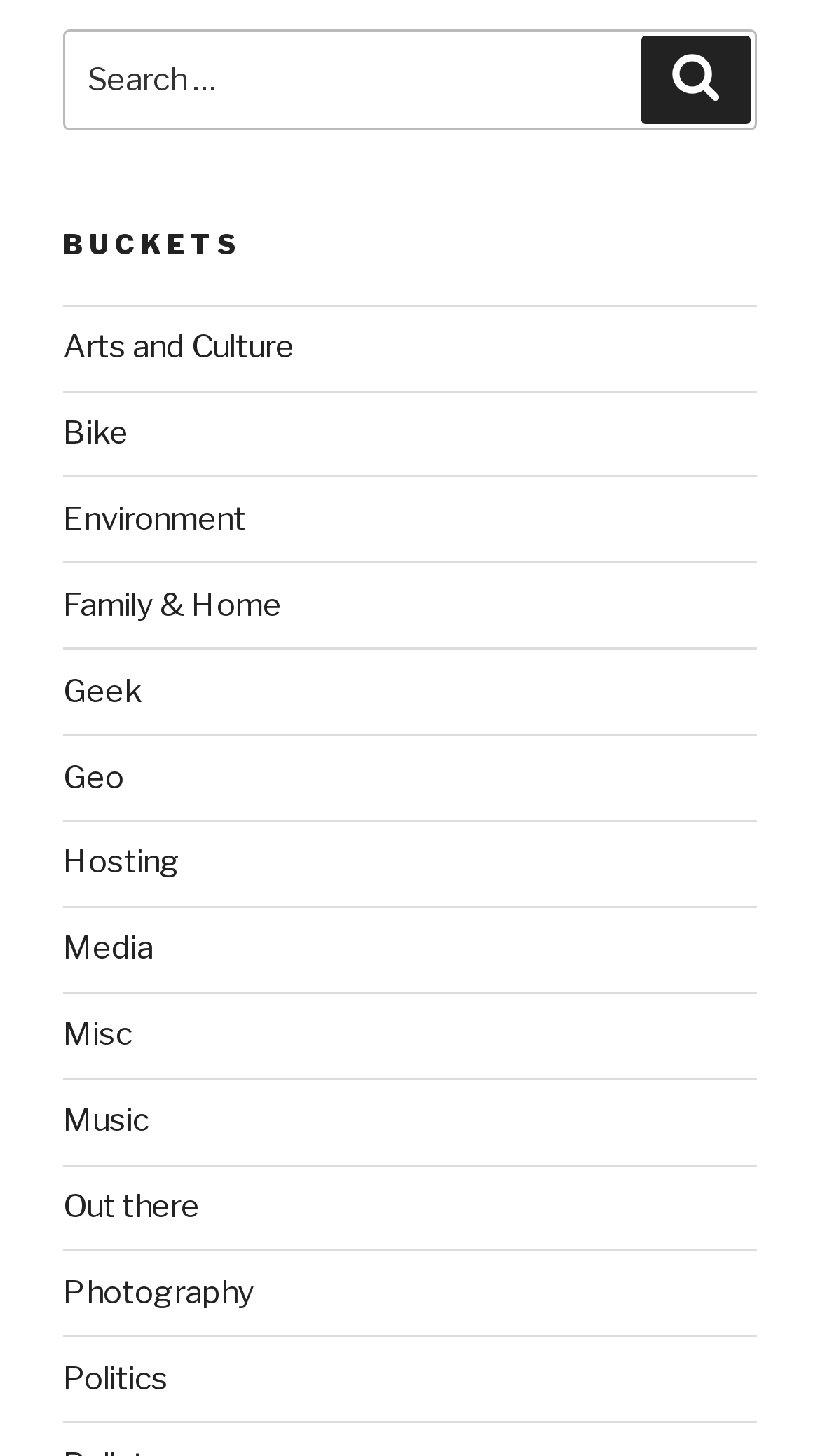Find the bounding box coordinates for the area you need to click to carry out the instruction: "Browse Environment". The coordinates should be four float numbers between 0 and 1, indicated as [left, top, right, bottom].

[0.077, 0.343, 0.3, 0.369]